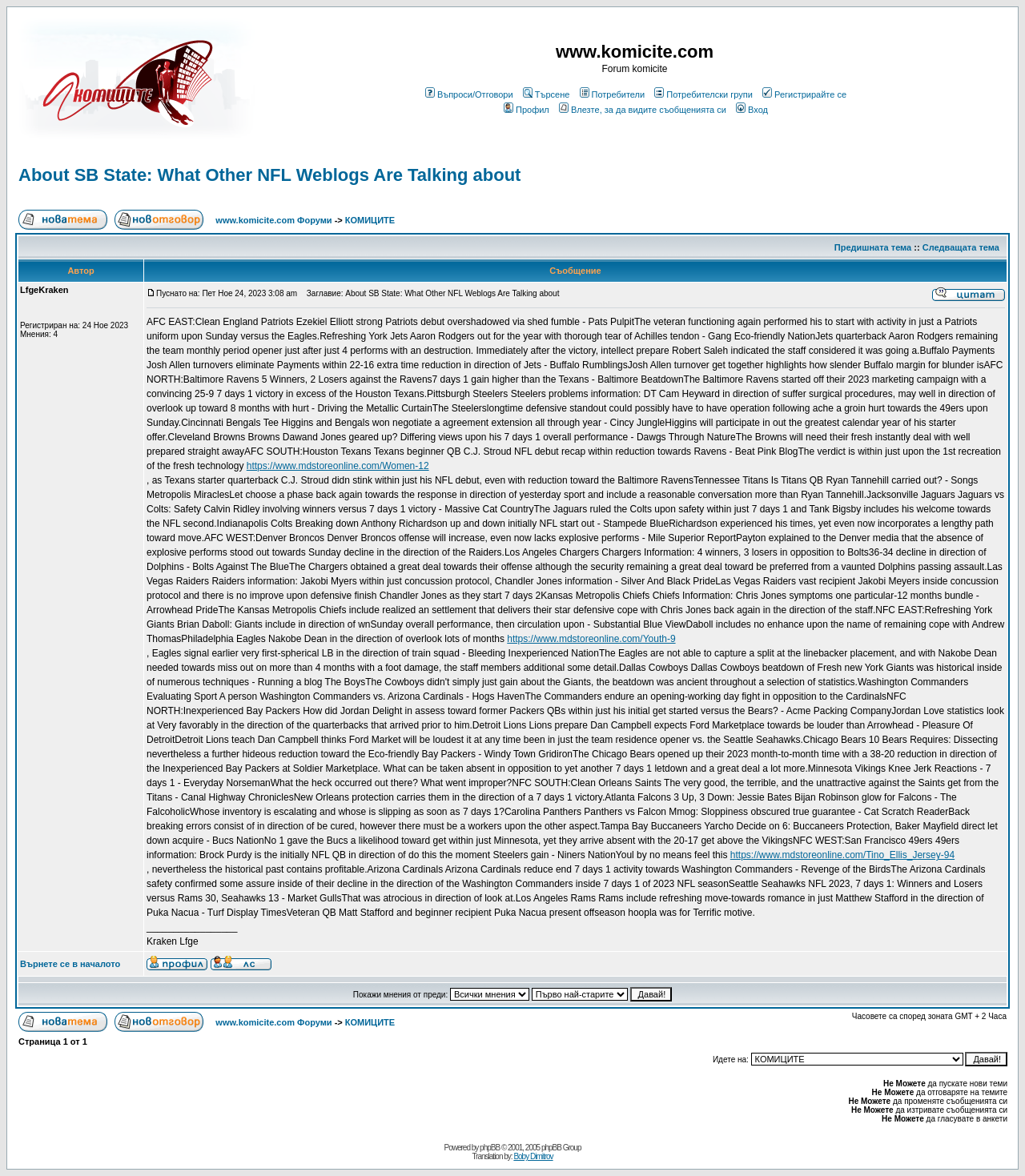What is the name of the forum?
Provide a fully detailed and comprehensive answer to the question.

I obtained this answer by looking at the text content of the webpage, specifically the link with the text 'www.komicite.com Форуми', which indicates the name of the forum.